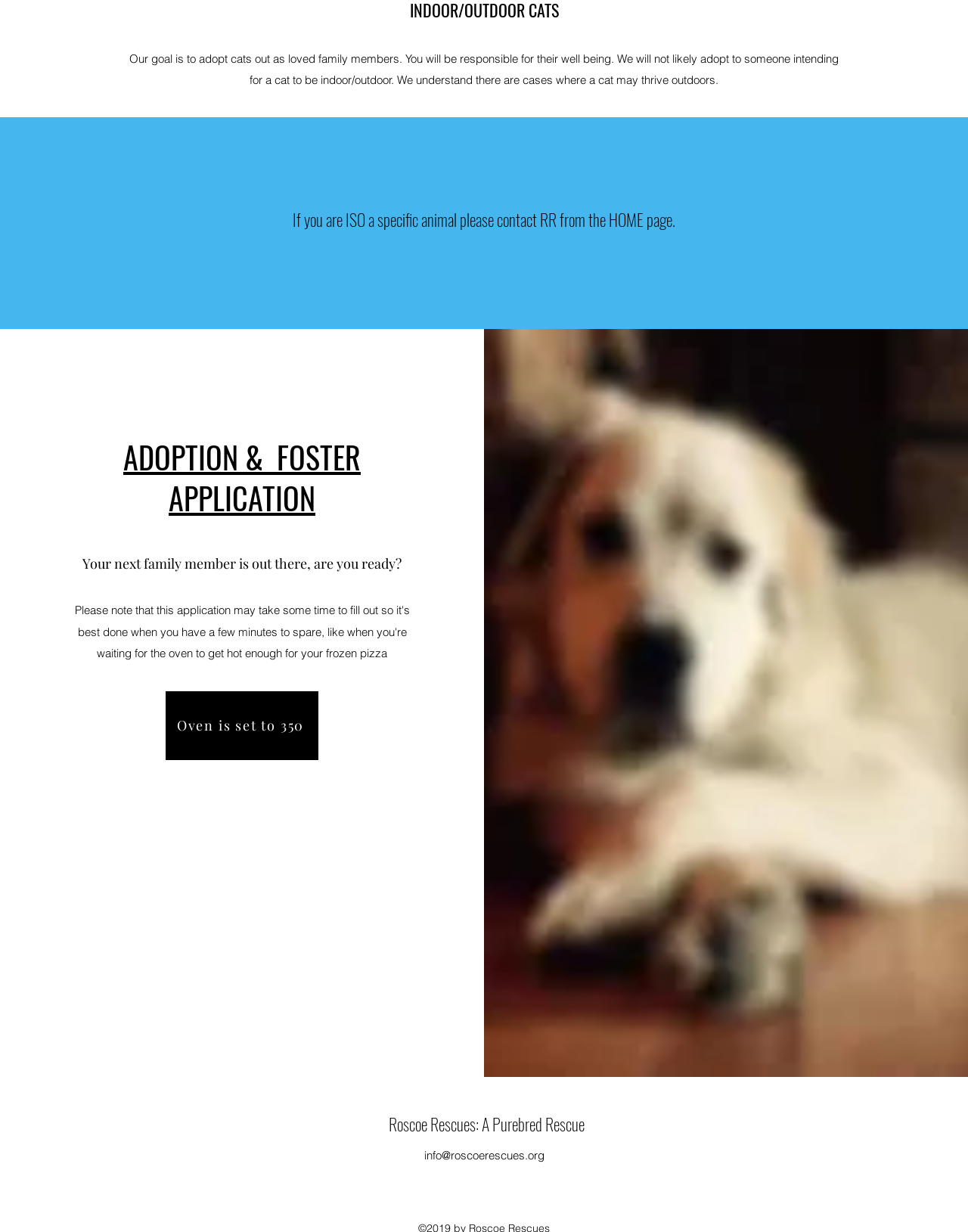Identify the bounding box coordinates for the UI element described as: "info@roscoerescues.org". The coordinates should be provided as four floats between 0 and 1: [left, top, right, bottom].

[0.438, 0.932, 0.562, 0.943]